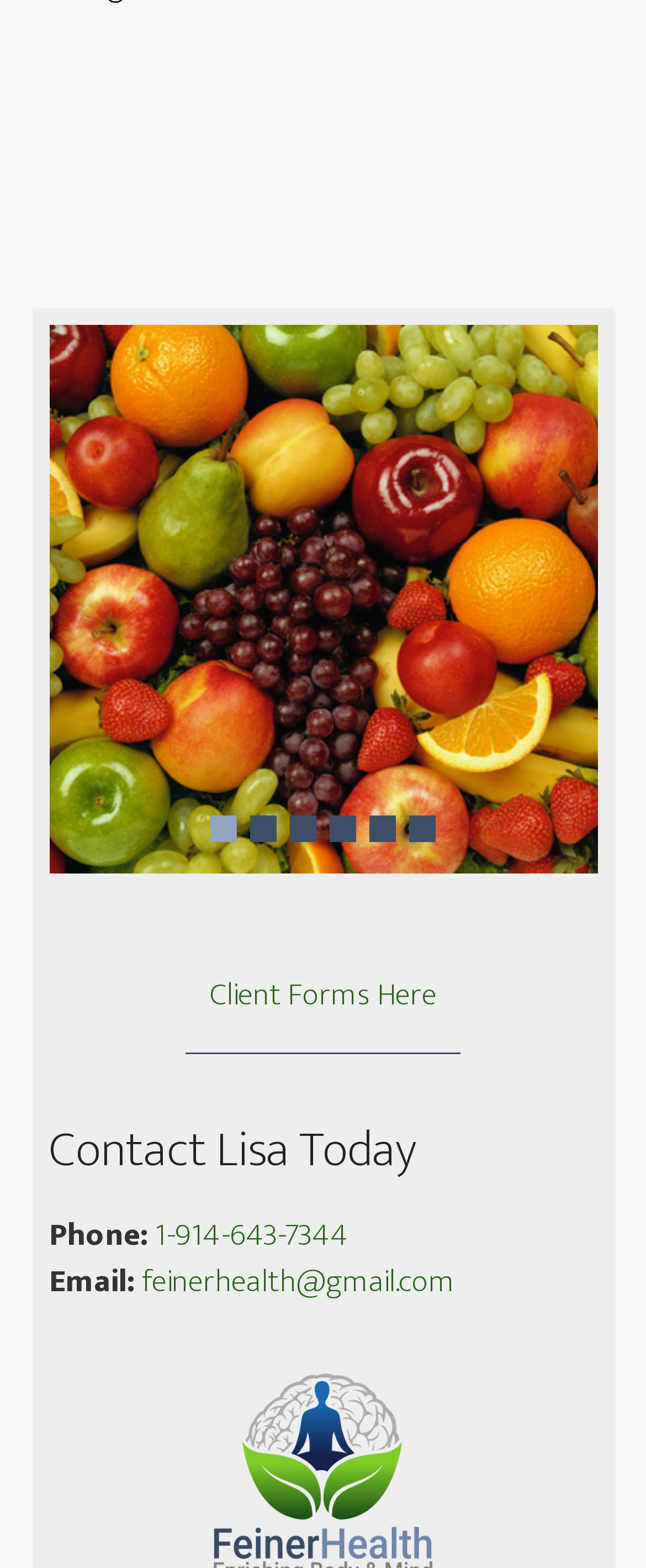Locate the bounding box coordinates of the area where you should click to accomplish the instruction: "Click the 'Fruit' button".

[0.326, 0.52, 0.367, 0.537]